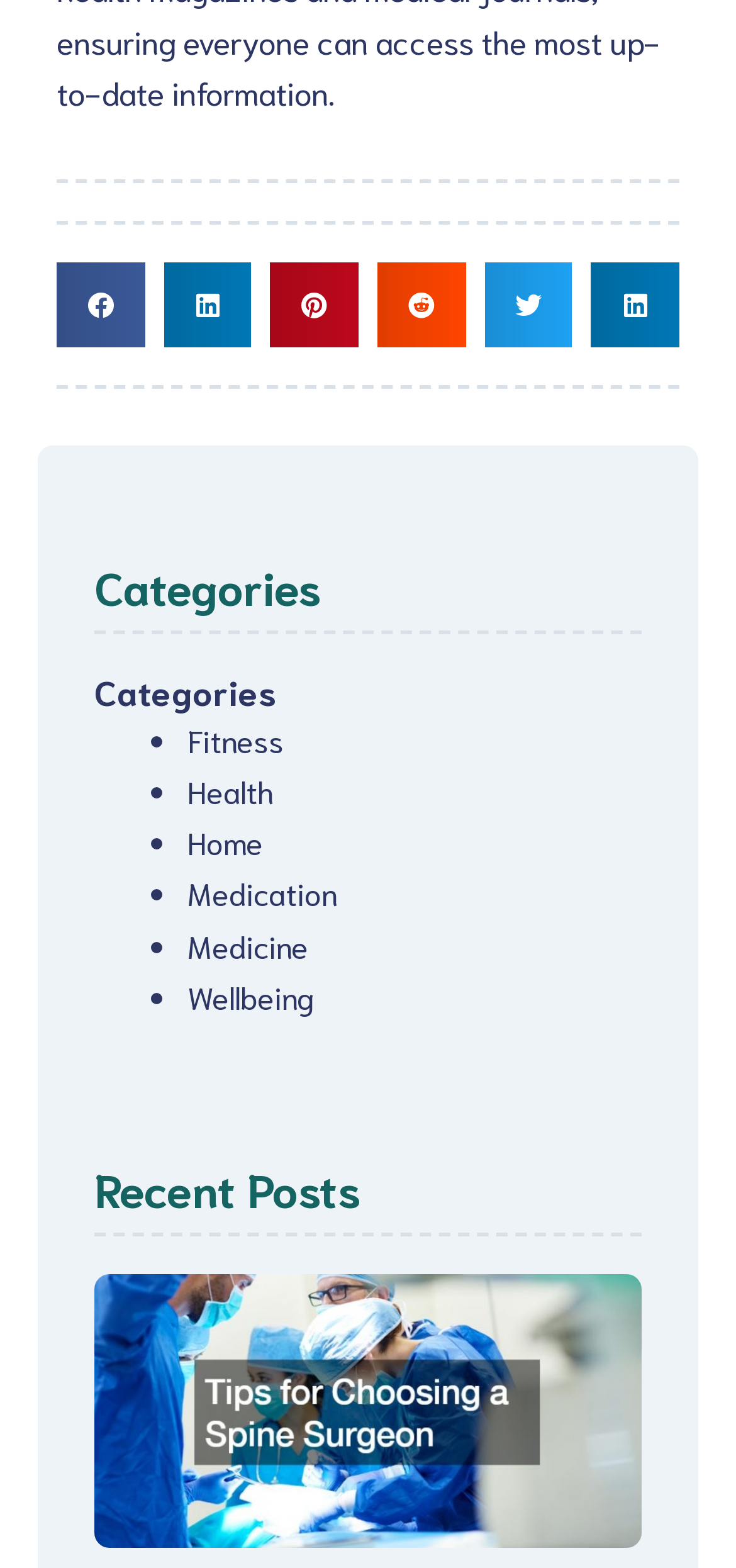What is the purpose of the buttons at the top of the webpage?
Based on the visual information, provide a detailed and comprehensive answer.

The buttons at the top of the webpage are labeled with social media platform names, suggesting that their purpose is to allow users to share content on these platforms.